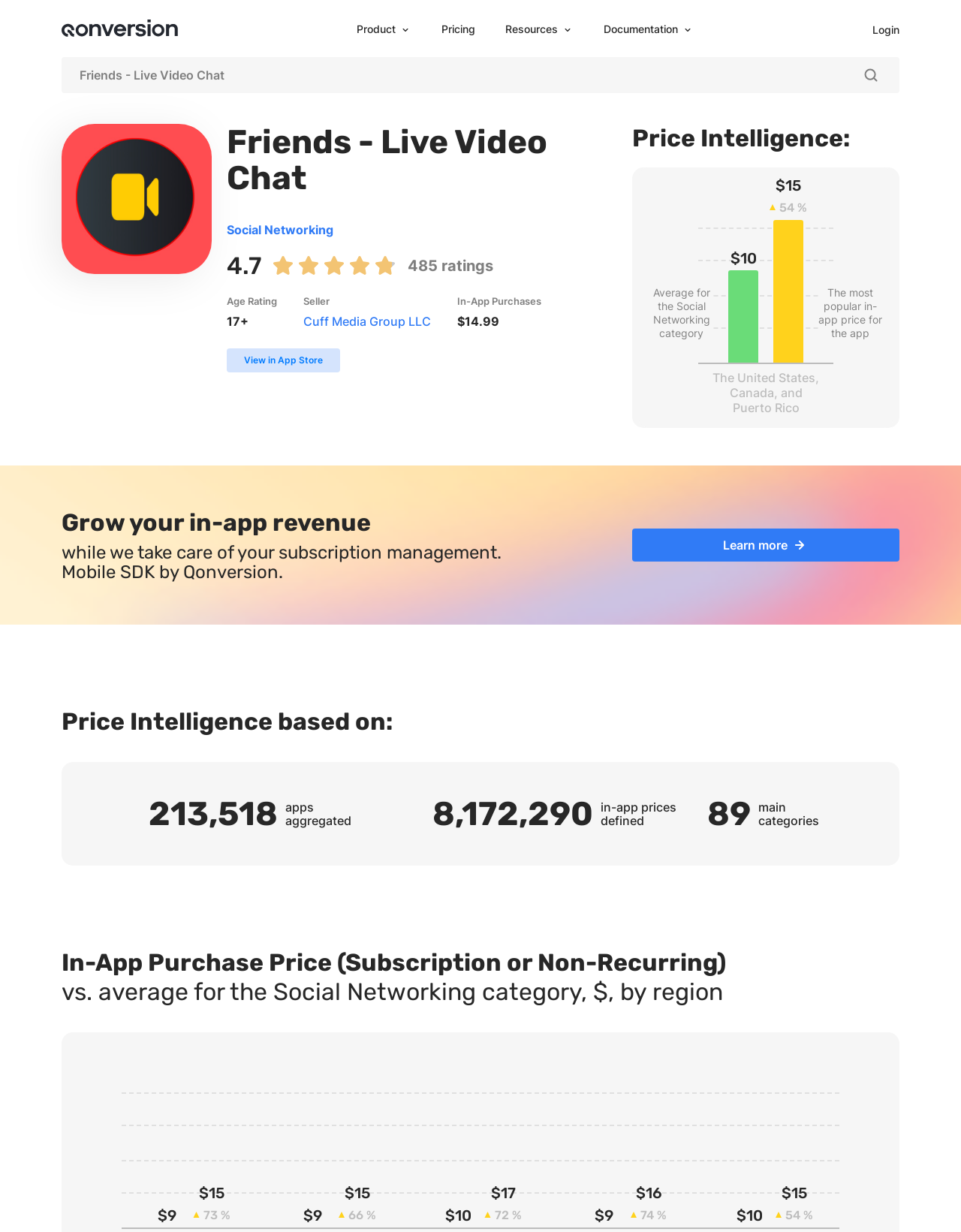Could you specify the bounding box coordinates for the clickable section to complete the following instruction: "Login to Qonversion"?

[0.908, 0.019, 0.936, 0.029]